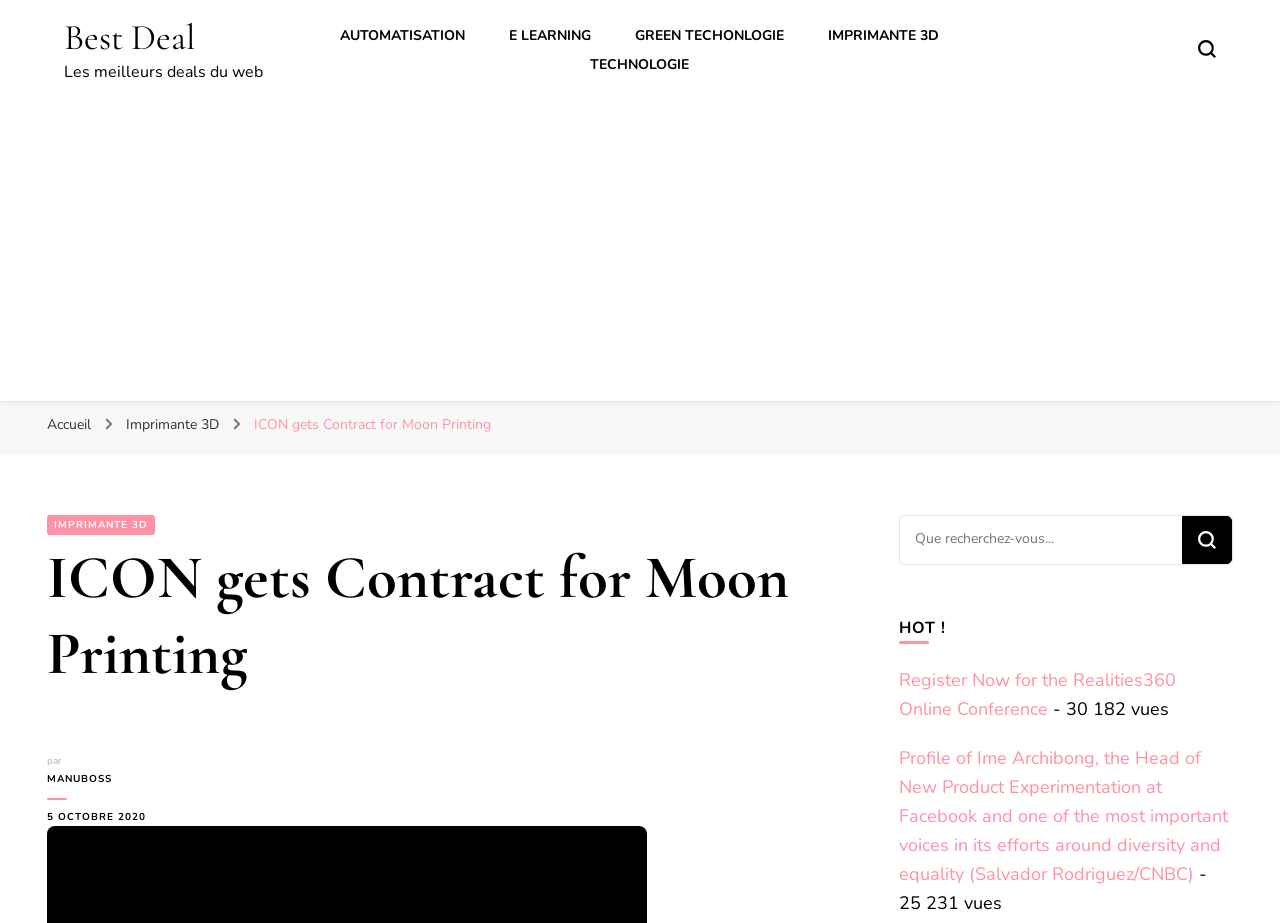Please locate and generate the primary heading on this webpage.

ICON gets Contract for Moon Printing